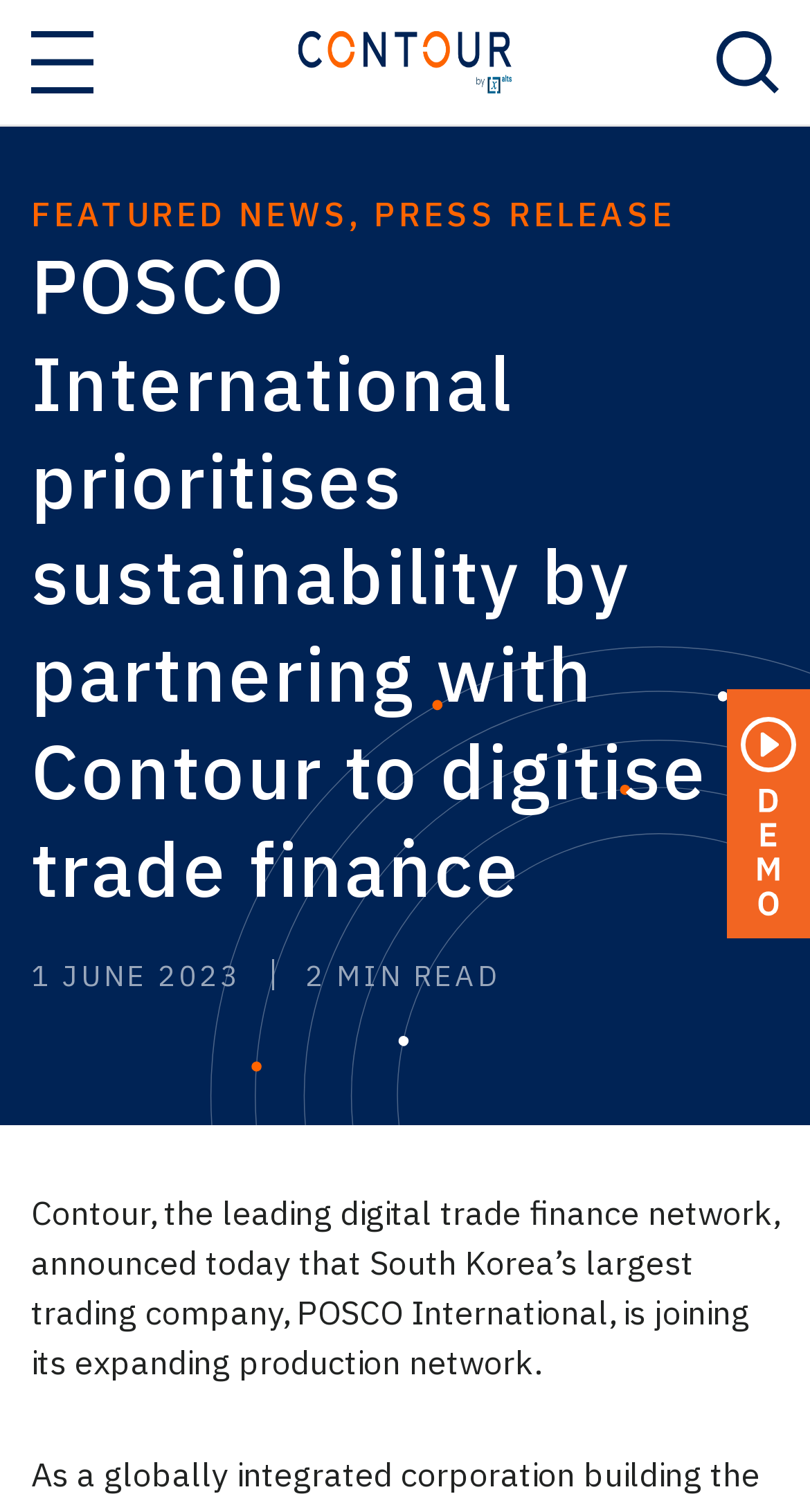Provide your answer in a single word or phrase: 
What is the purpose of POSCO International partnering with Contour?

To digitise trade finance